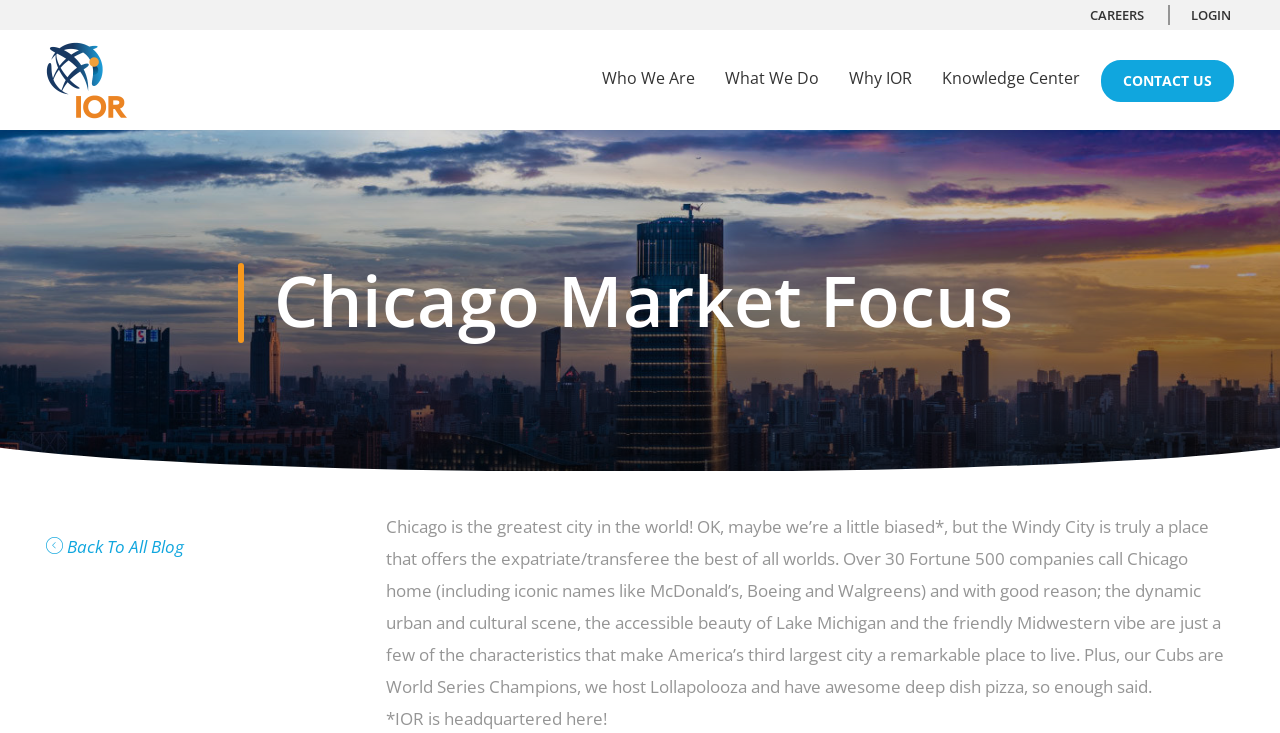Find the headline of the webpage and generate its text content.

Chicago Market Focus